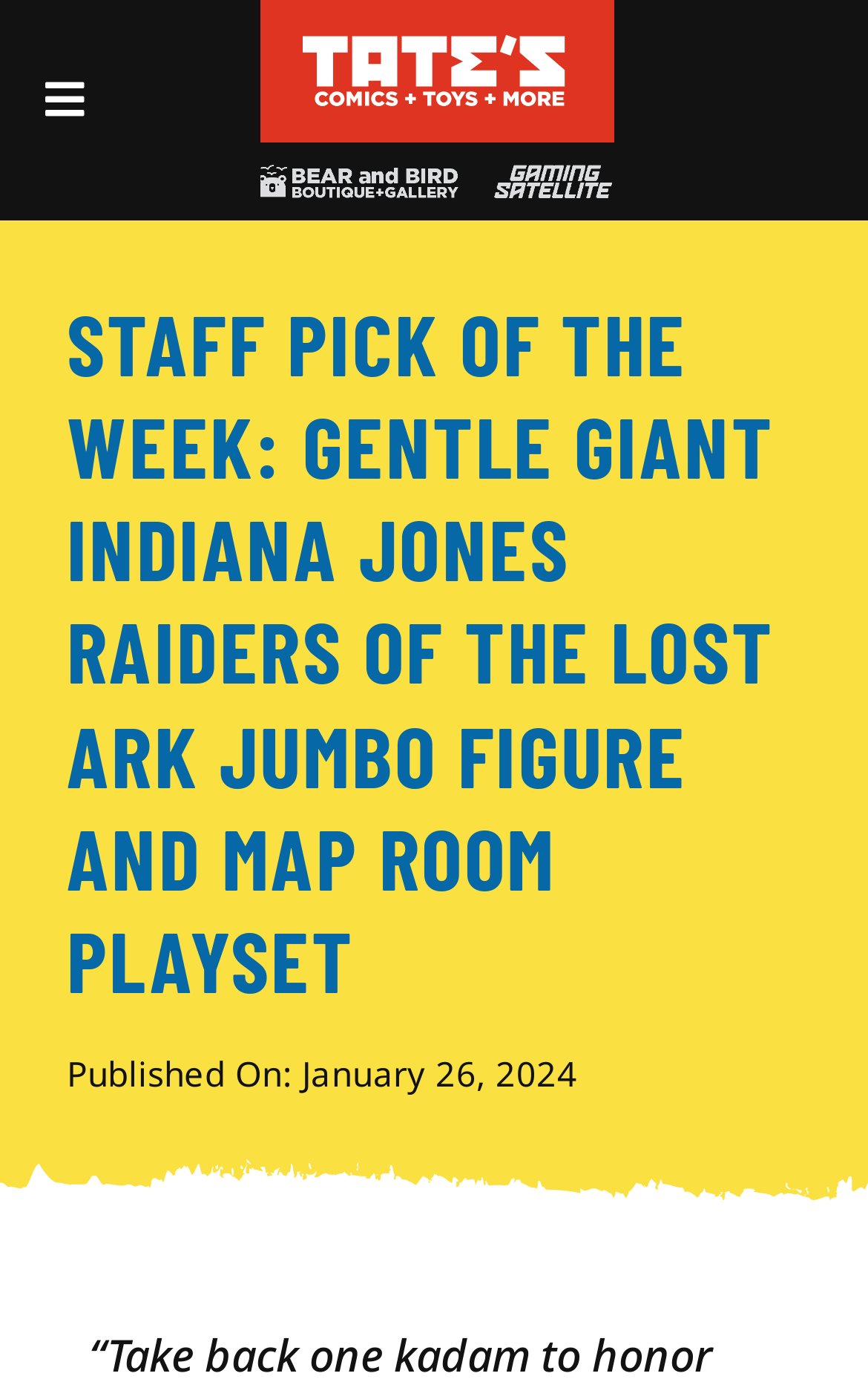Bounding box coordinates must be specified in the format (top-left x, top-left y, bottom-right x, bottom-right y). All values should be floating point numbers between 0 and 1. What are the bounding box coordinates of the UI element described as: aria-label="GamingSatelliteLogo"

[0.553, 0.114, 0.708, 0.151]